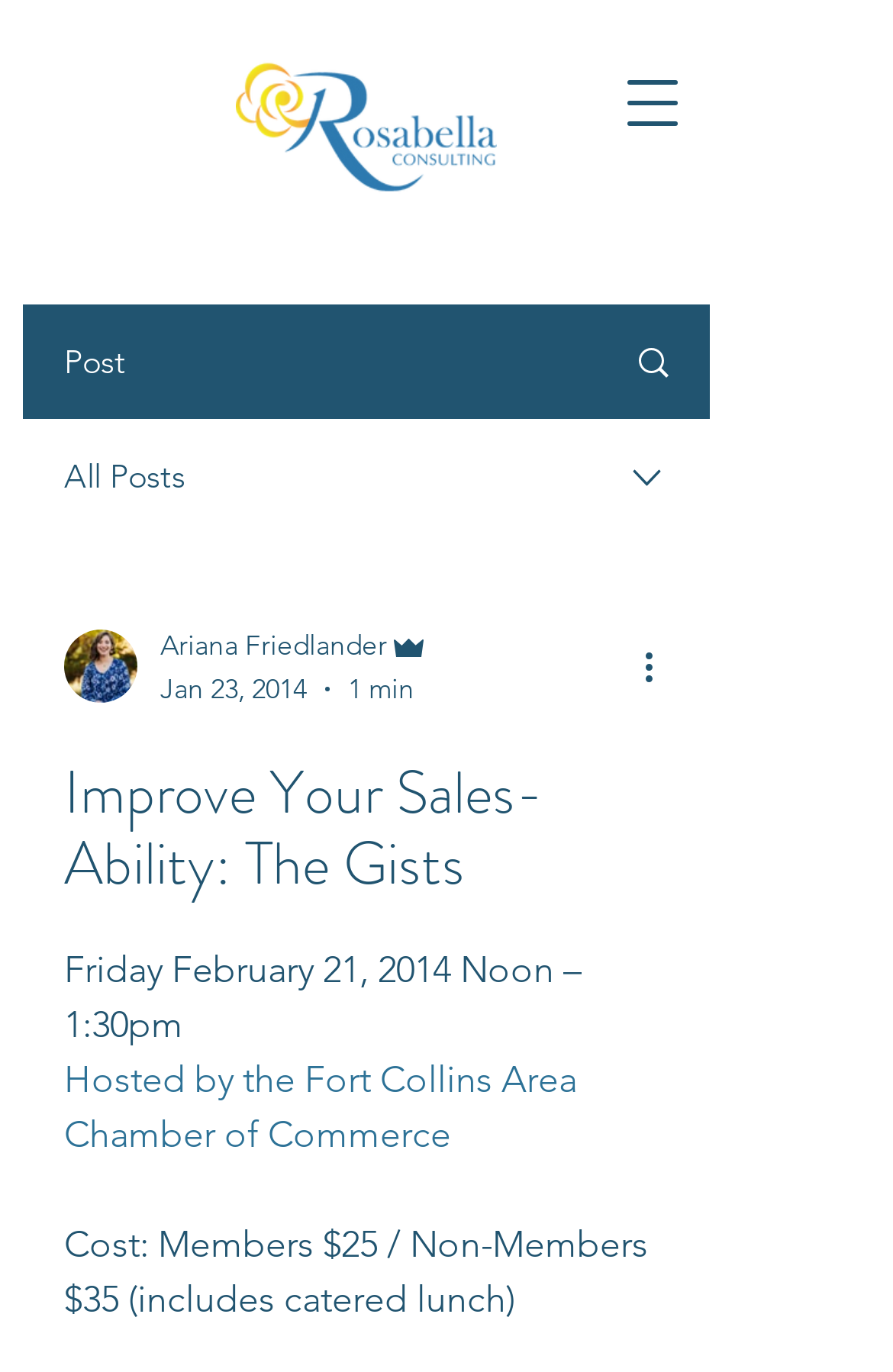Find the bounding box coordinates for the area that should be clicked to accomplish the instruction: "Click on Rosabella logo".

[0.264, 0.013, 0.556, 0.15]